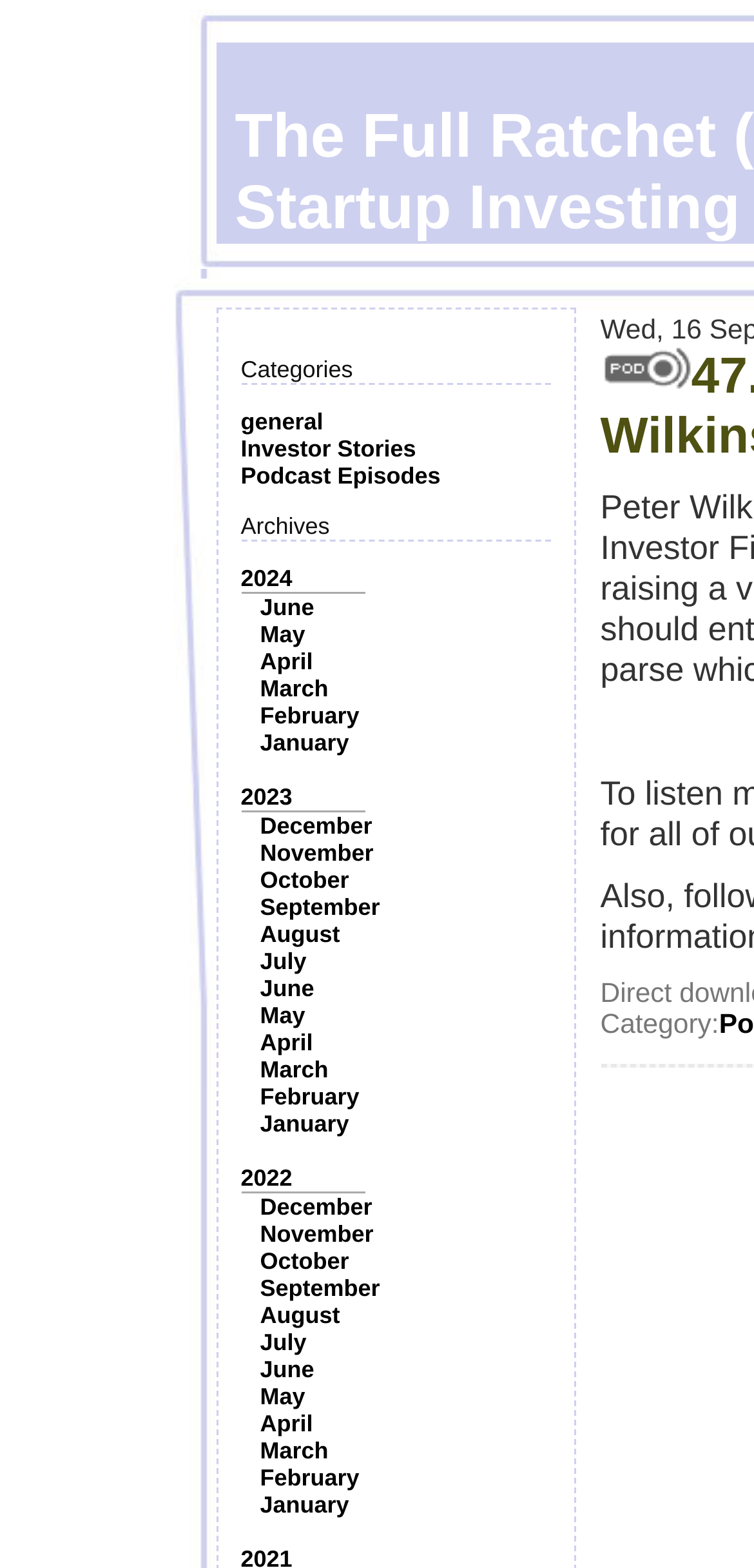Based on the image, provide a detailed response to the question:
What is the category of the current webpage?

I inferred this from the StaticText element 'Category:' and the surrounding context, which suggests that the webpage is categorized under Venture Capital and Startup Investing.